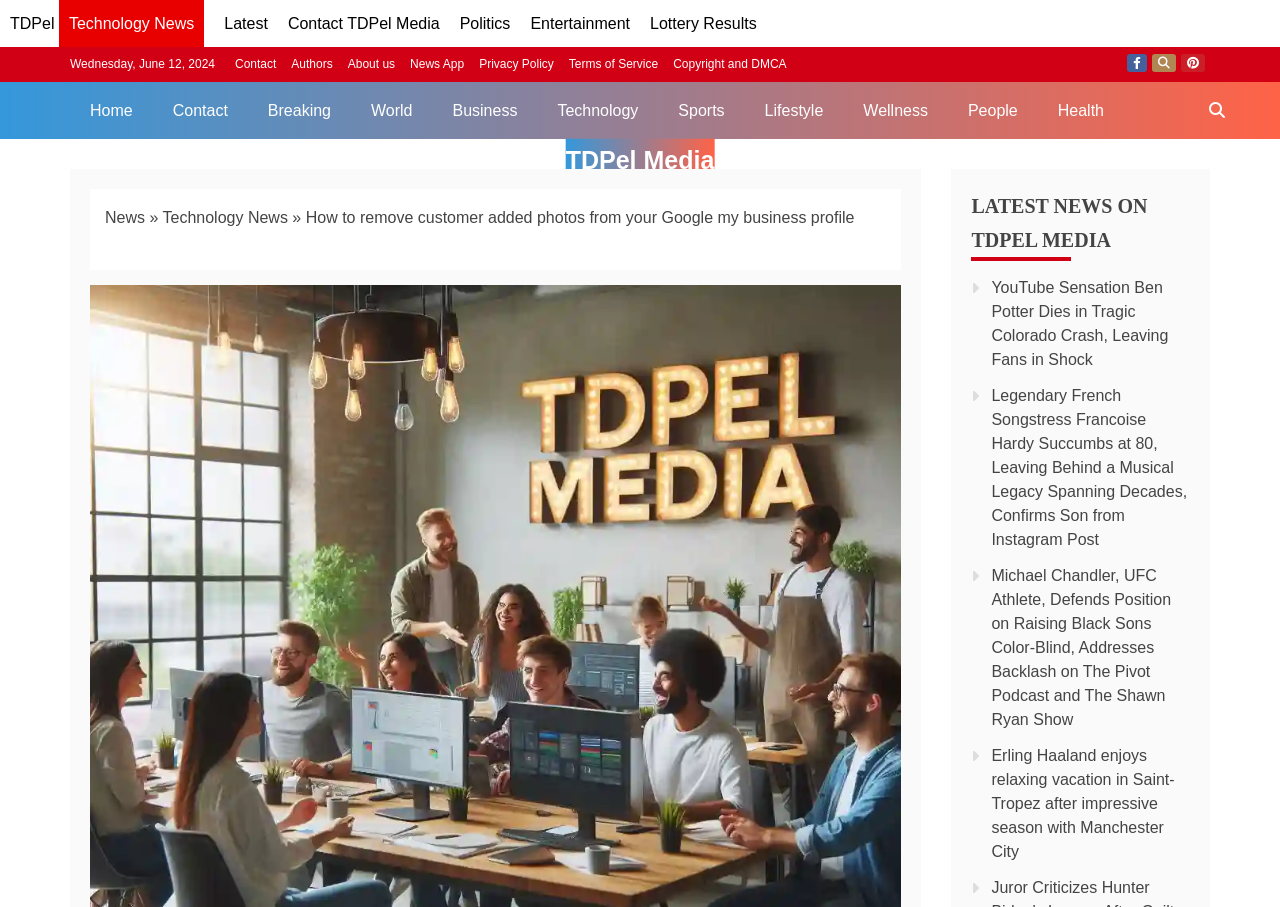What is the date displayed on the webpage?
Can you give a detailed and elaborate answer to the question?

I found the date by looking at the StaticText element with the text 'Wednesday, June 12, 2024' which has a bounding box coordinate of [0.055, 0.063, 0.168, 0.078]. This element is likely to be a date display on the webpage.